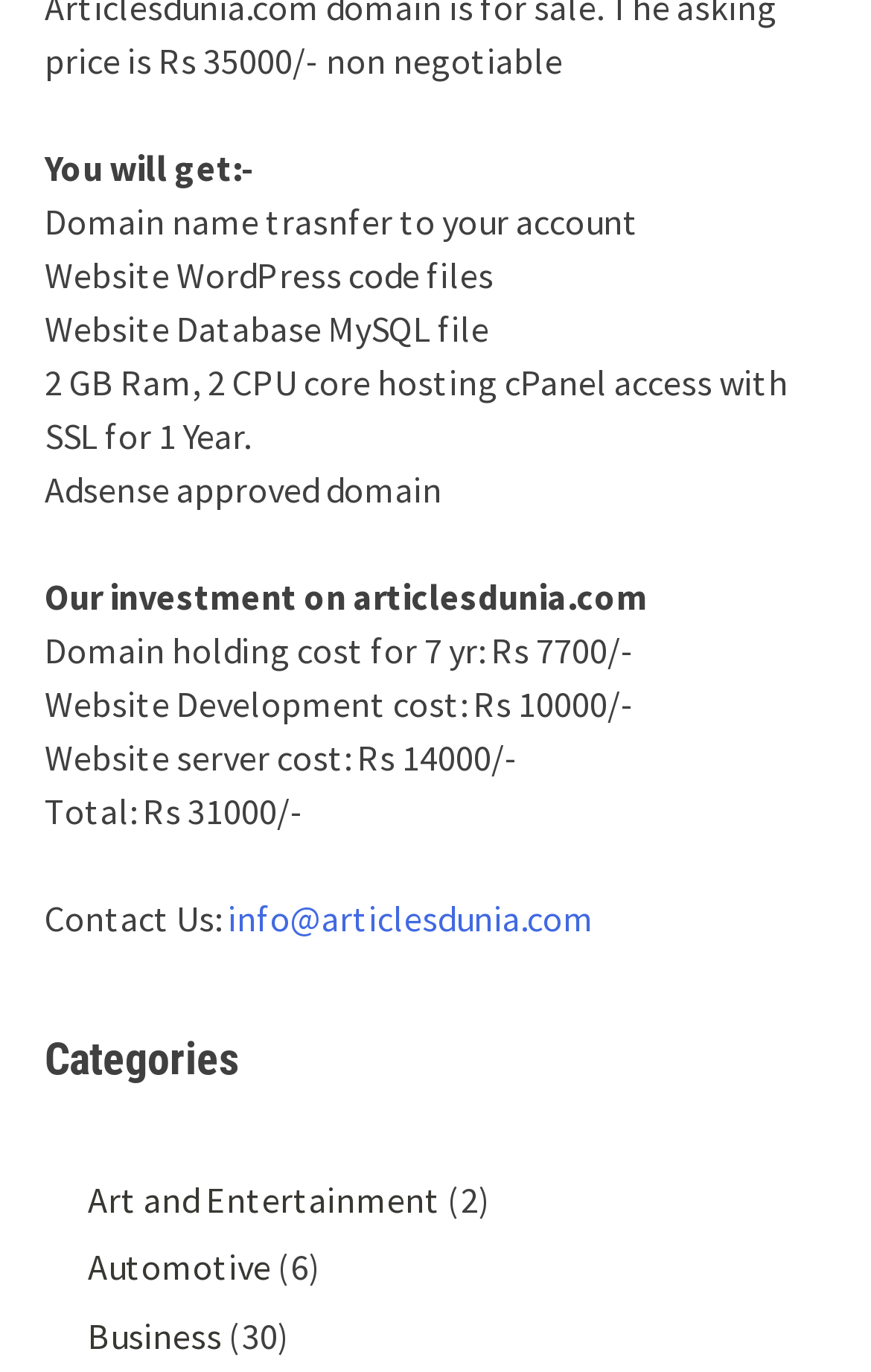Refer to the screenshot and give an in-depth answer to this question: How many articles are there in the Business category?

According to the webpage, there are 30 articles in the Business category, as indicated by the number in parentheses next to the category name.